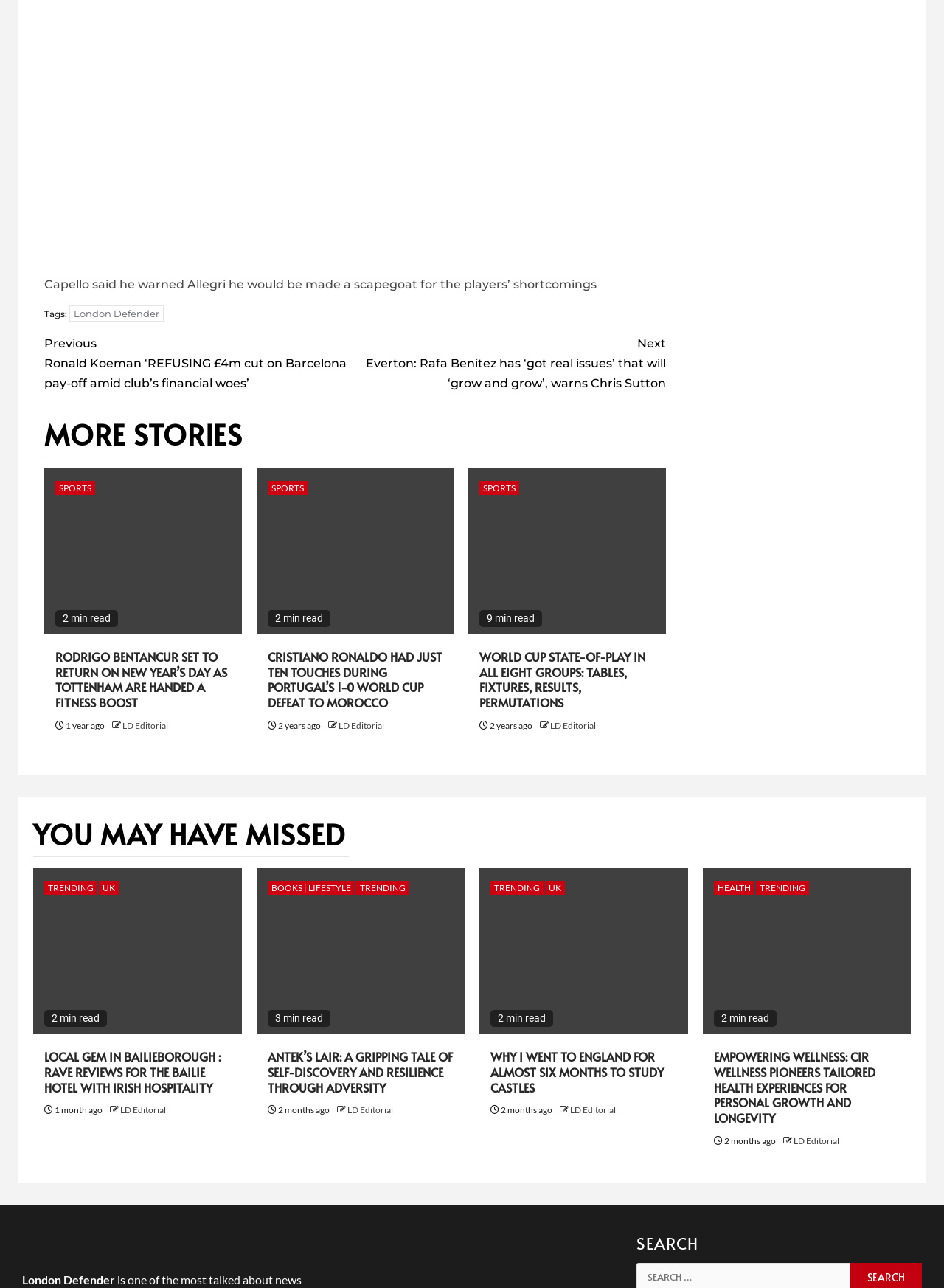What is the topic of the article 'RODRIGO BENTANCUR SET TO RETURN ON NEW YEAR’S DAY AS TOTTENHAM ARE HANDED A FITNESS BOOST'?
Please respond to the question with a detailed and well-explained answer.

This answer can be obtained by looking at the heading 'RODRIGO BENTANCUR SET TO RETURN ON NEW YEAR’S DAY AS TOTTENHAM ARE HANDED A FITNESS BOOST' and its surrounding context, which suggests that the article is related to sports, specifically football.